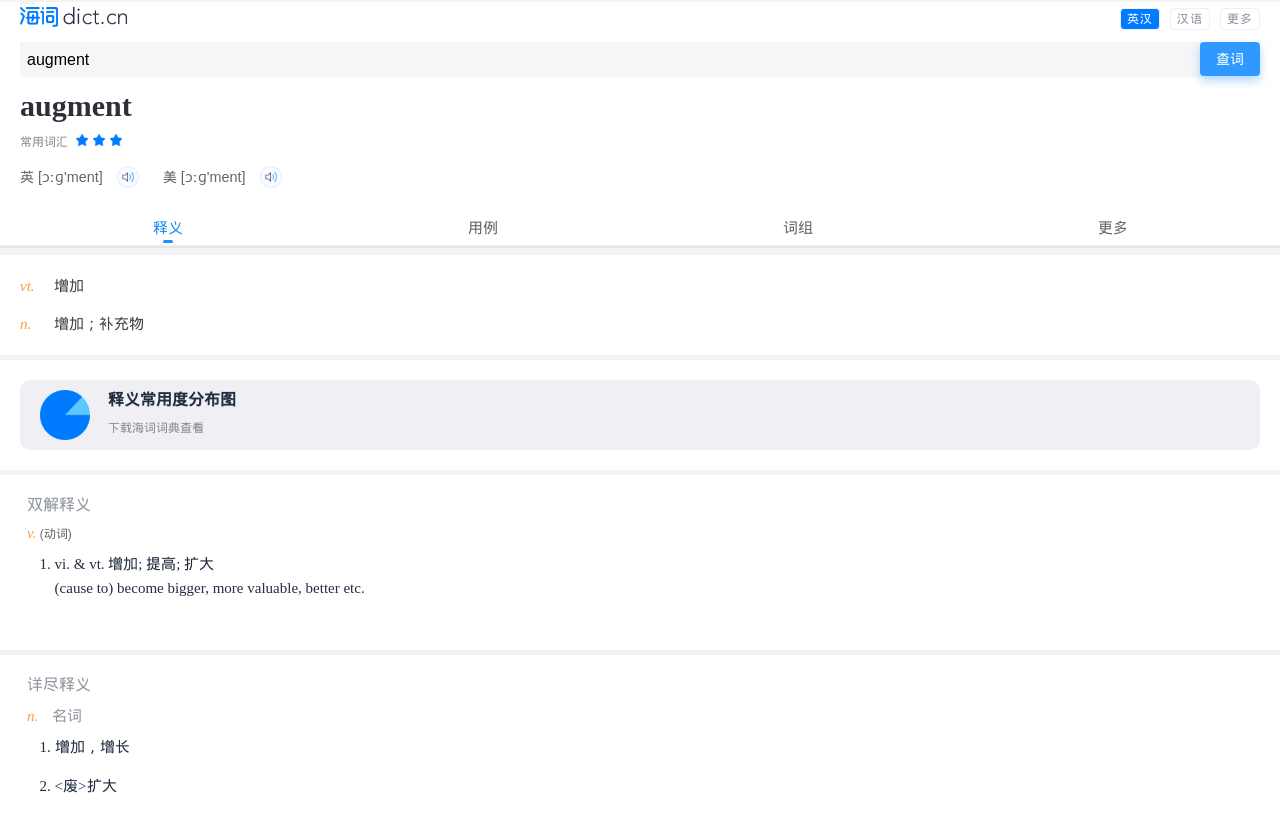Using a single word or phrase, answer the following question: 
What is the meaning of the word 'augment'?

Increase or add to